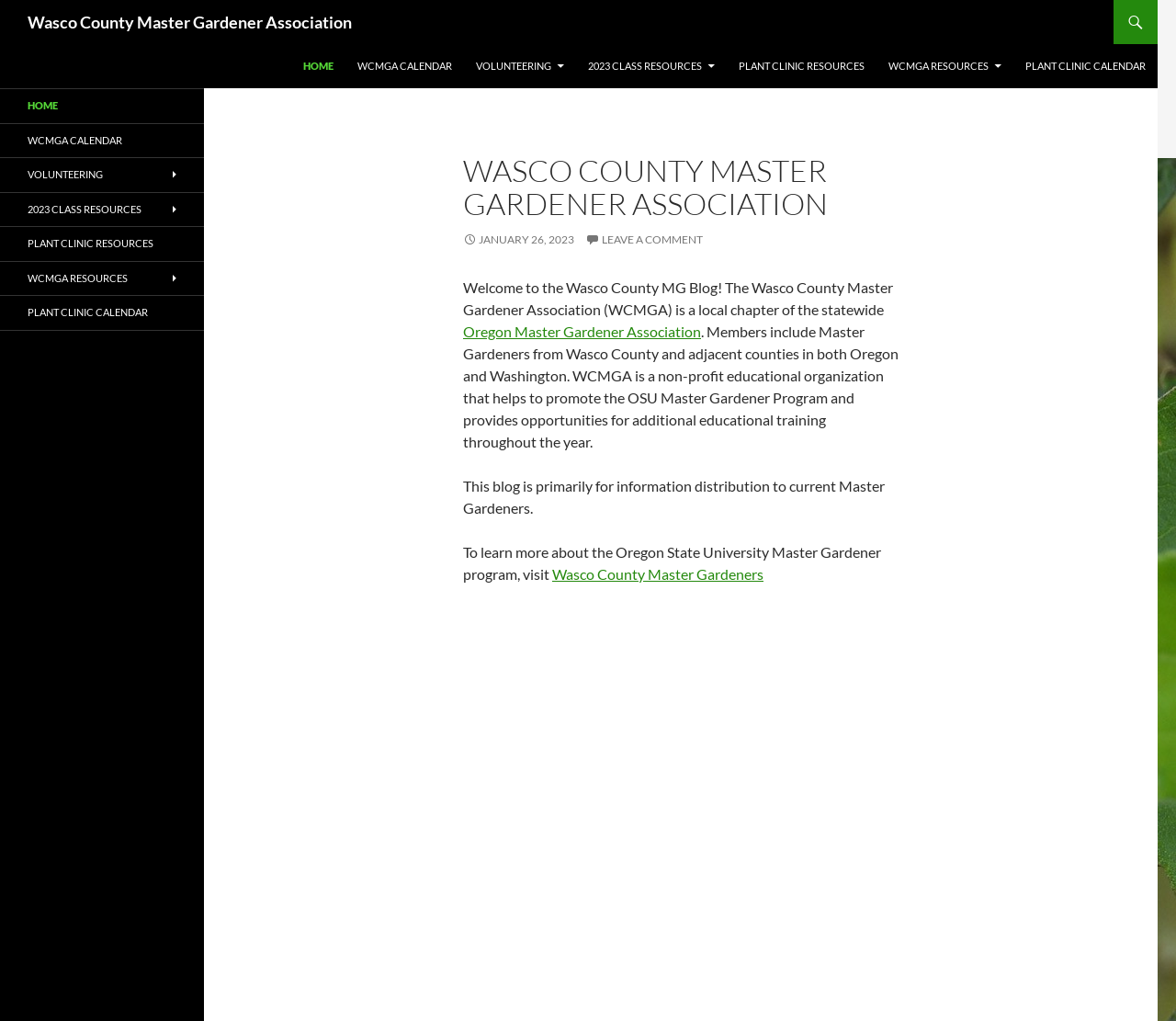Extract the bounding box coordinates for the HTML element that matches this description: "Home". The coordinates should be four float numbers between 0 and 1, i.e., [left, top, right, bottom].

None